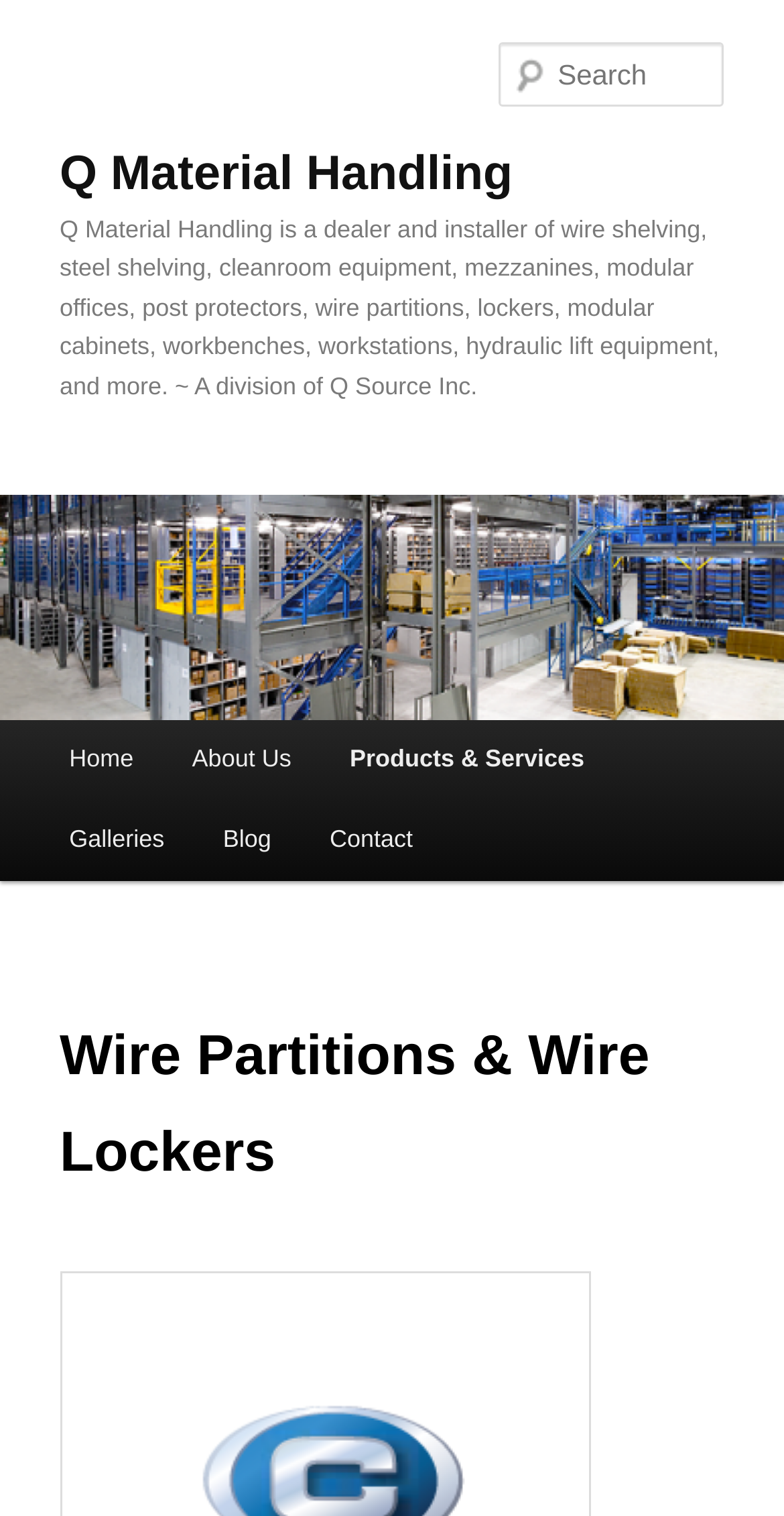What is the company name of the website?
Please provide a single word or phrase based on the screenshot.

Q Material Handling